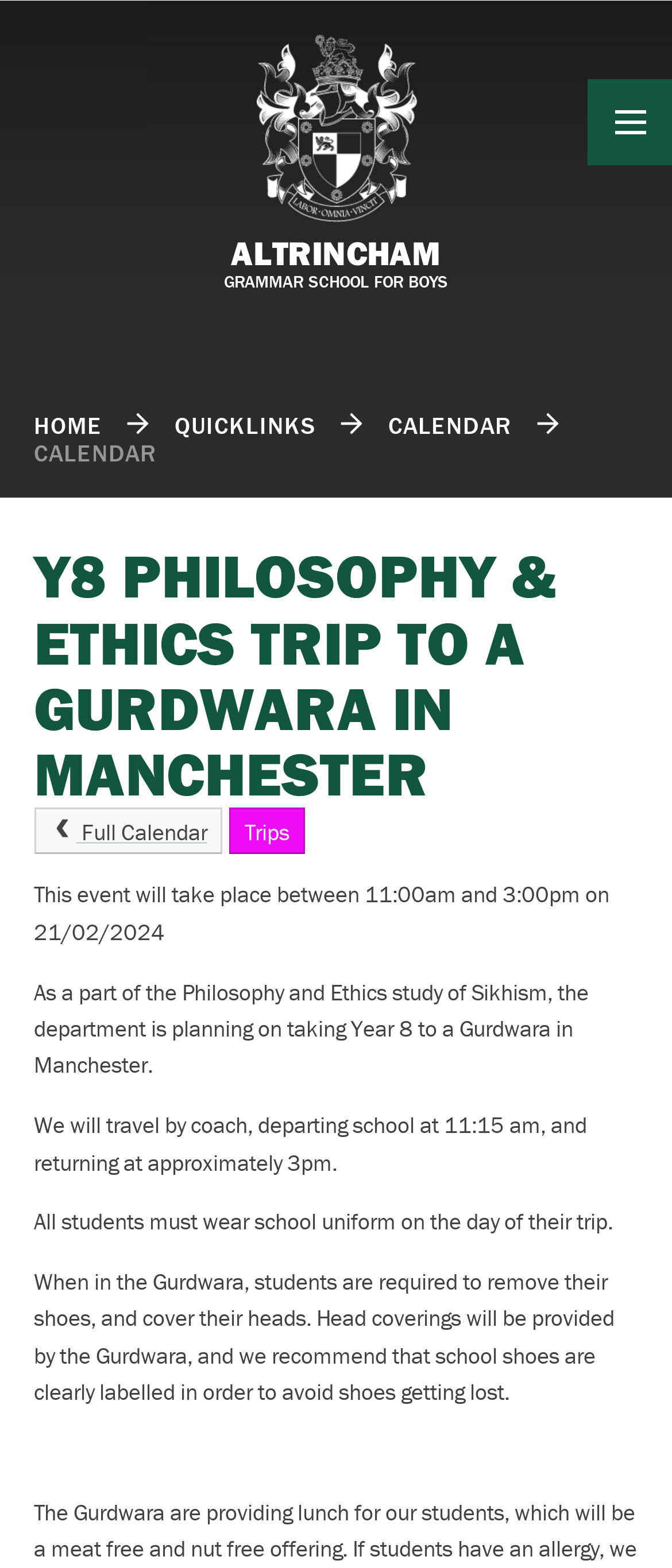Provide the bounding box coordinates for the UI element described in this sentence: "Altrincham Grammar School for Boys". The coordinates should be four float values between 0 and 1, i.e., [left, top, right, bottom].

[0.333, 0.022, 0.667, 0.187]